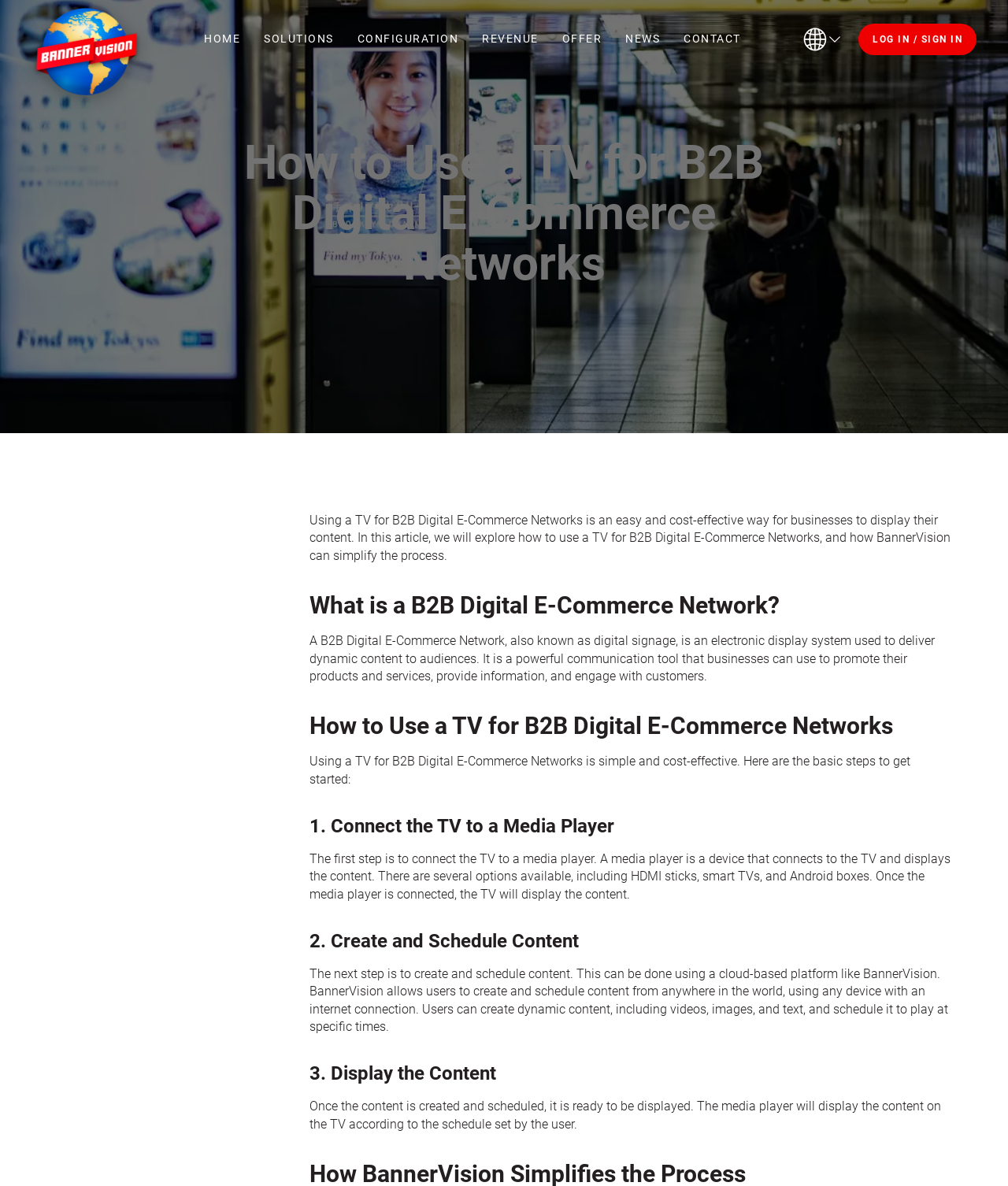Determine the bounding box coordinates of the element that should be clicked to execute the following command: "Click on LOG IN / SIGN IN".

[0.852, 0.02, 0.969, 0.046]